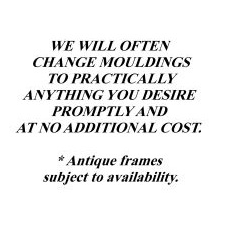Please provide a detailed answer to the question below by examining the image:
What is the service's approach to customer satisfaction?

The caption highlights the service's commitment to customer satisfaction by offering customization options for mouldings, reflecting a customer-centric approach that prioritizes customer needs and desires.